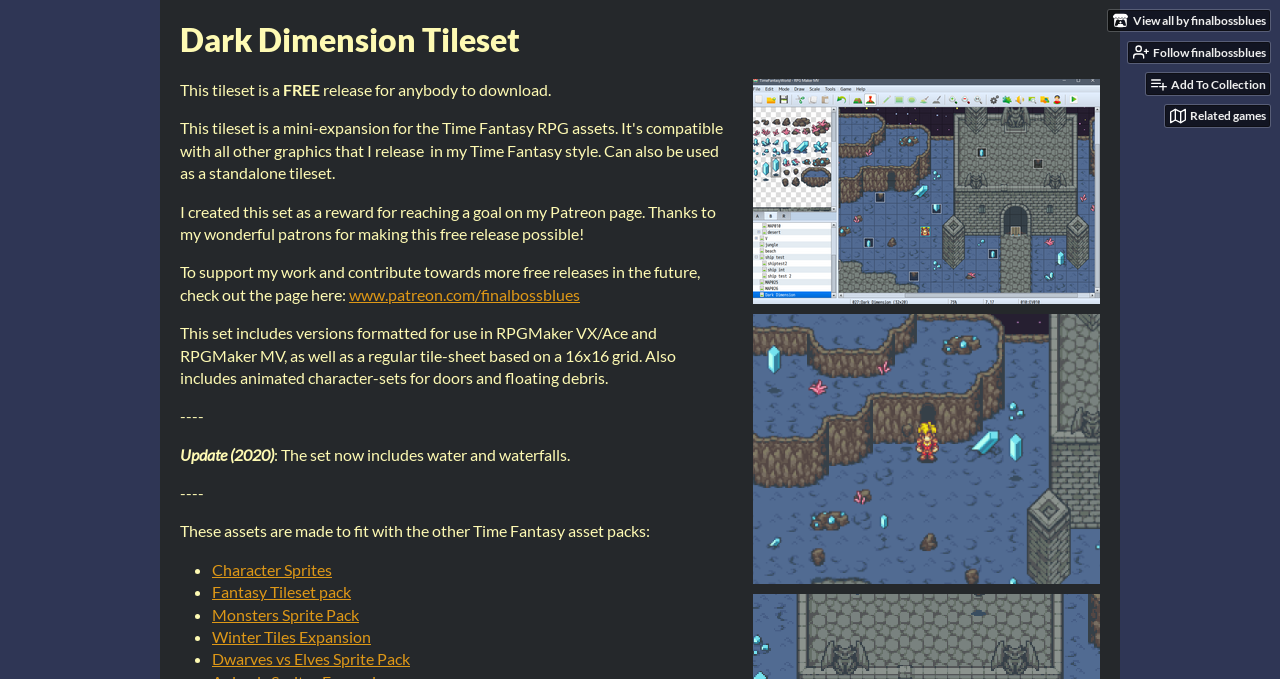Identify the bounding box coordinates of the HTML element based on this description: "Character Sprites".

[0.166, 0.825, 0.259, 0.853]